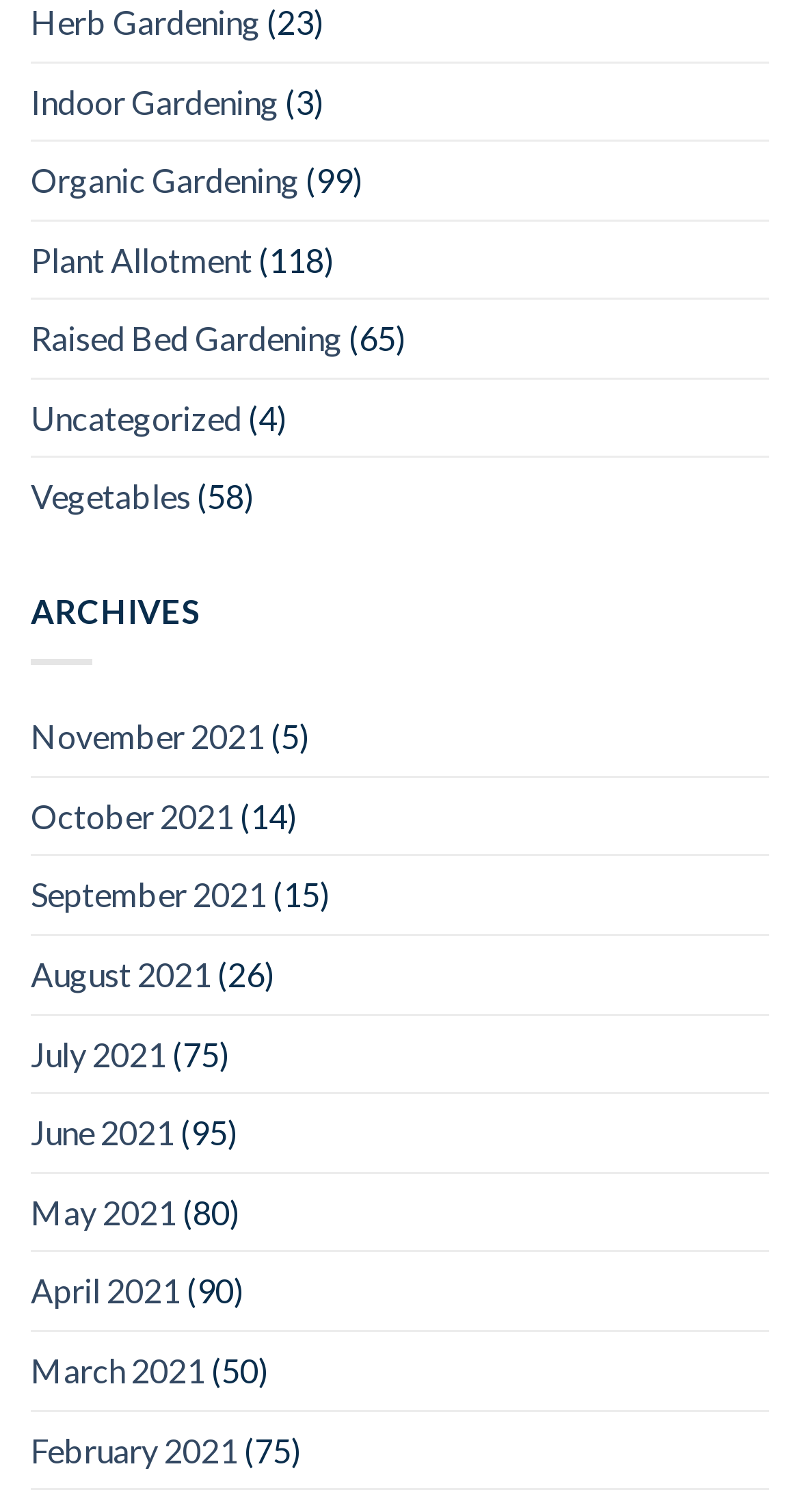Locate the coordinates of the bounding box for the clickable region that fulfills this instruction: "Click on Vegetables".

[0.038, 0.303, 0.238, 0.354]